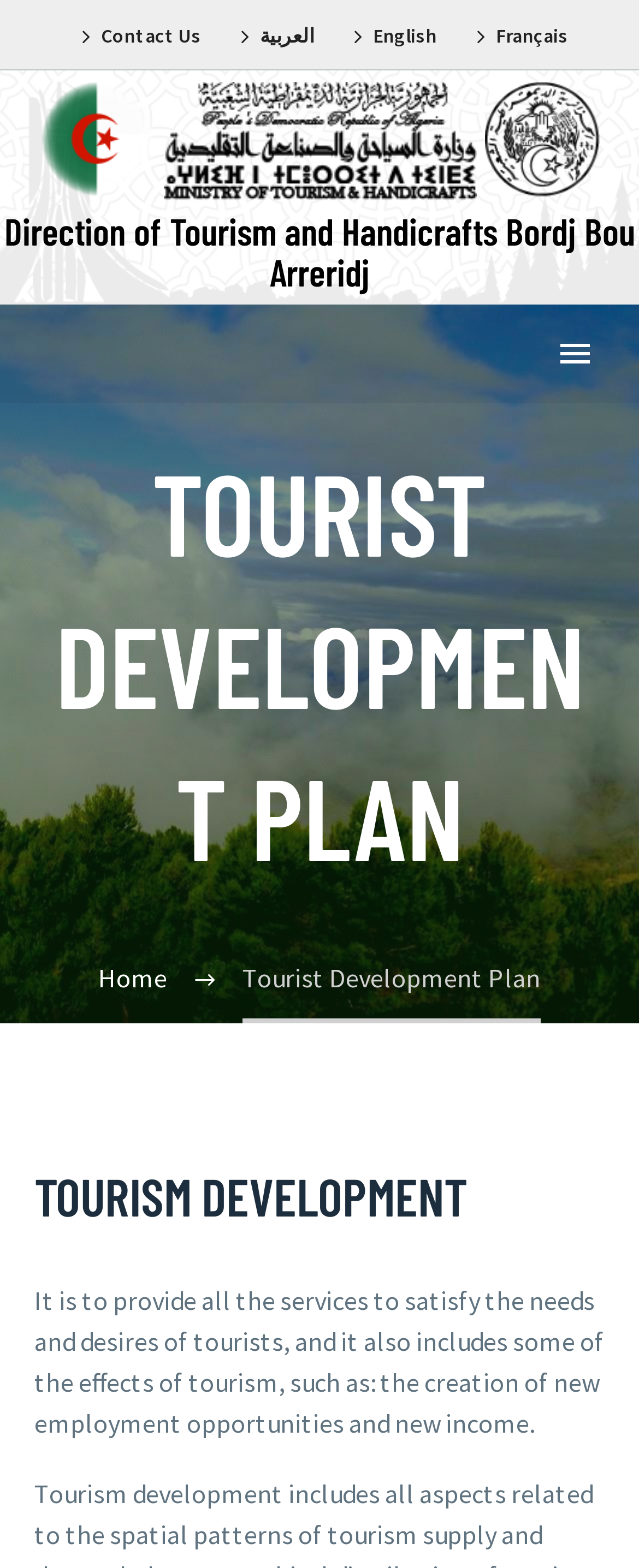Find the coordinates for the bounding box of the element with this description: "English".

[0.537, 0.007, 0.683, 0.039]